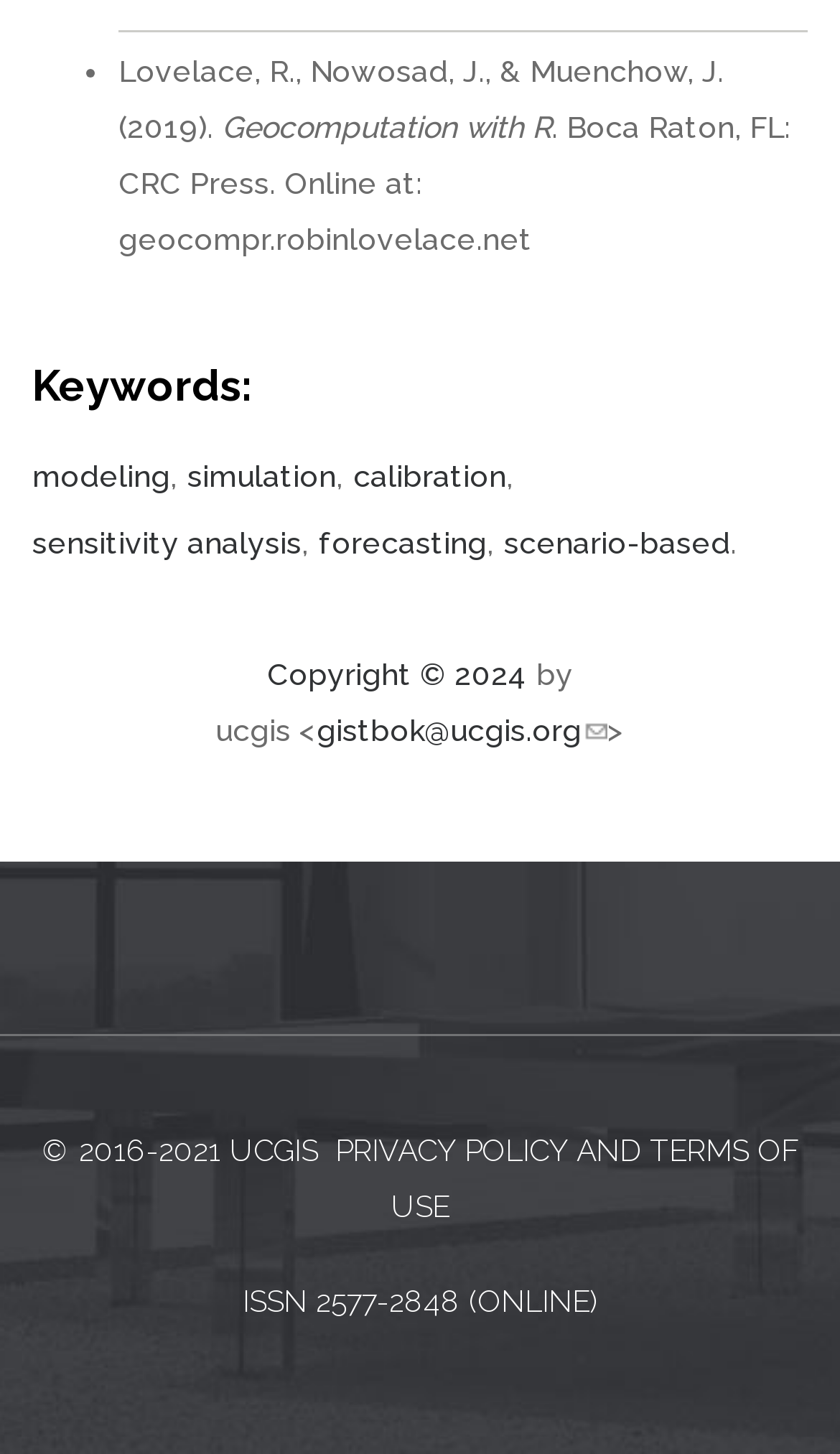Provide a one-word or short-phrase answer to the question:
What is the title of the book?

Geocomputation with R